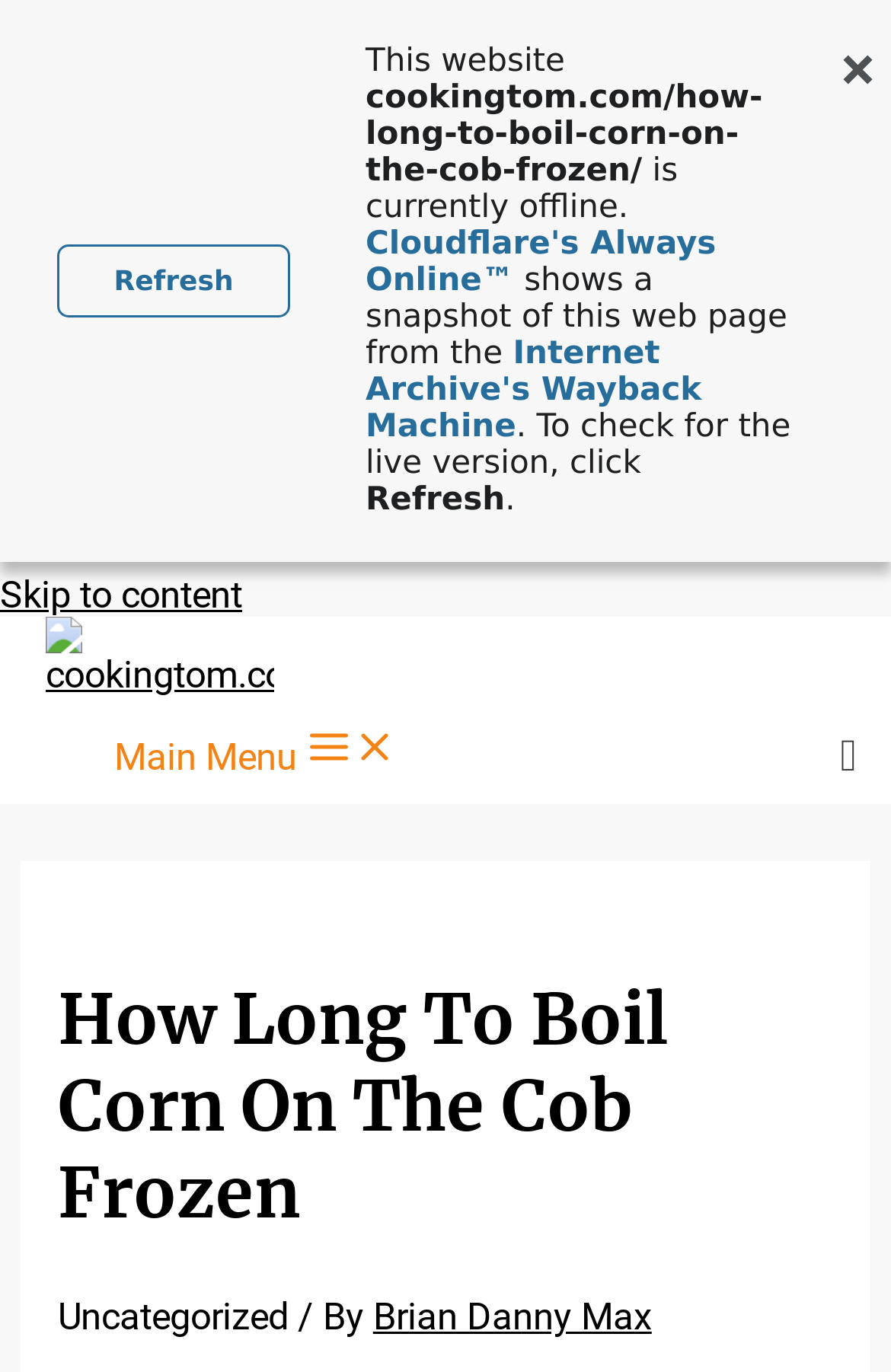Using the provided element description: "Main Menu", determine the bounding box coordinates of the corresponding UI element in the screenshot.

[0.051, 0.508, 0.523, 0.587]